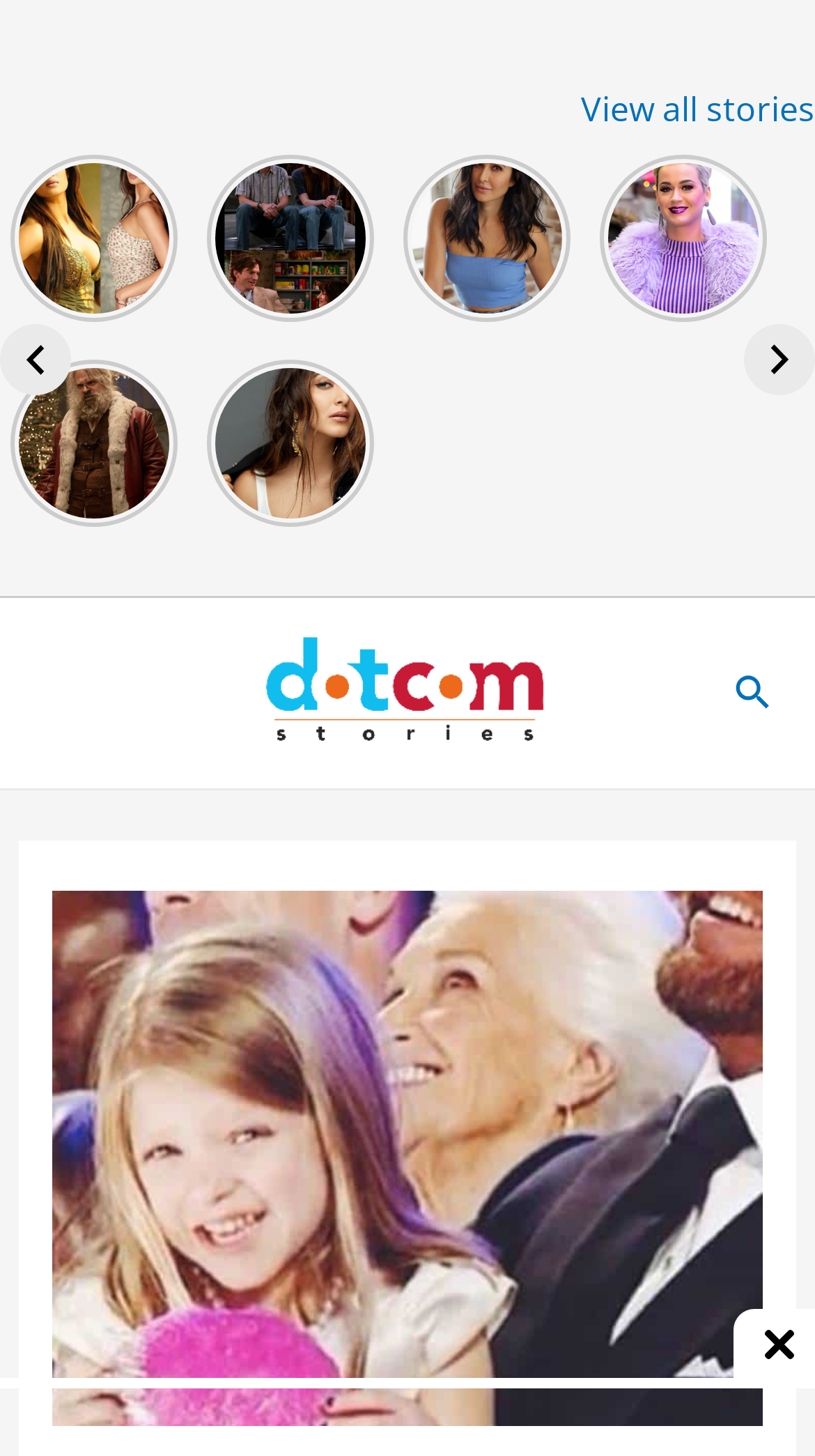Pinpoint the bounding box coordinates of the clickable area necessary to execute the following instruction: "View all stories". The coordinates should be given as four float numbers between 0 and 1, namely [left, top, right, bottom].

[0.713, 0.059, 1.0, 0.09]